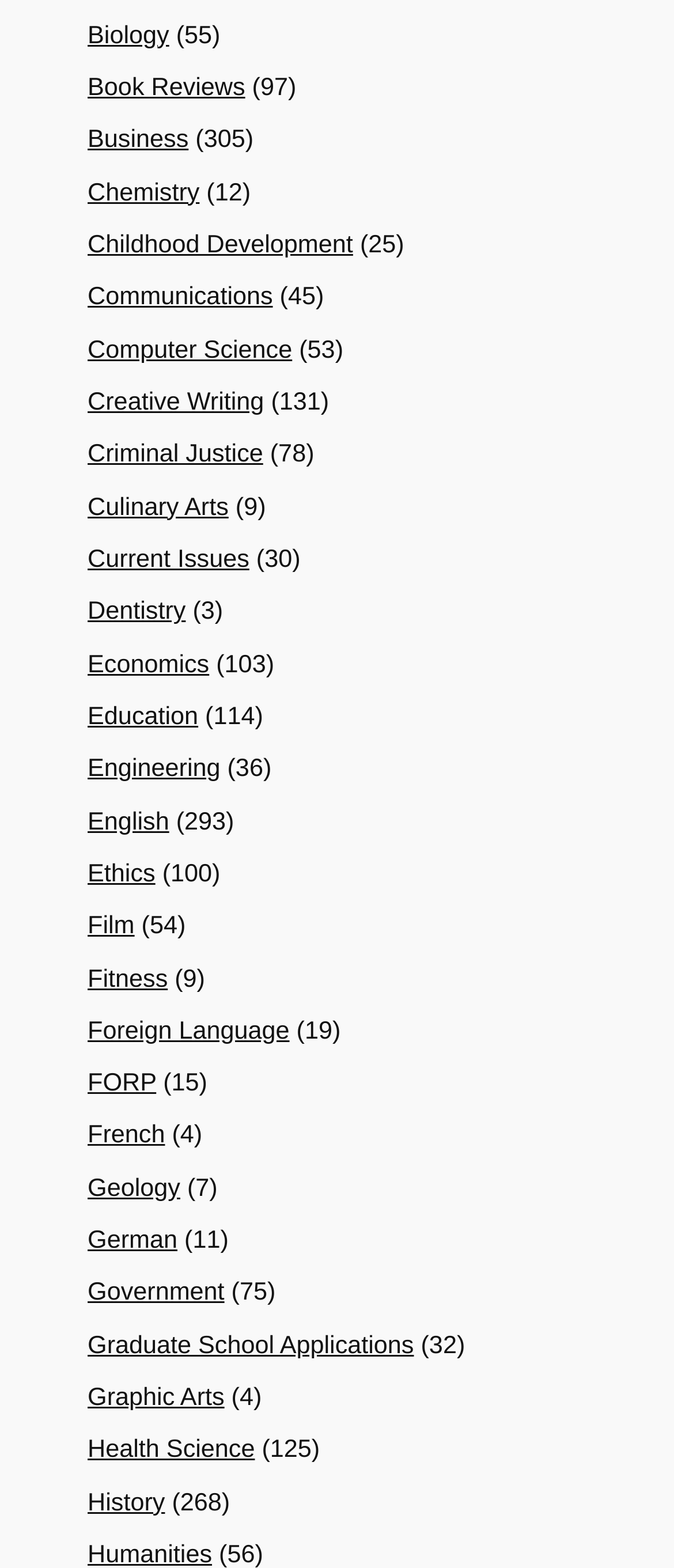Determine the bounding box for the described HTML element: "Computer Science". Ensure the coordinates are four float numbers between 0 and 1 in the format [left, top, right, bottom].

[0.13, 0.214, 0.434, 0.232]